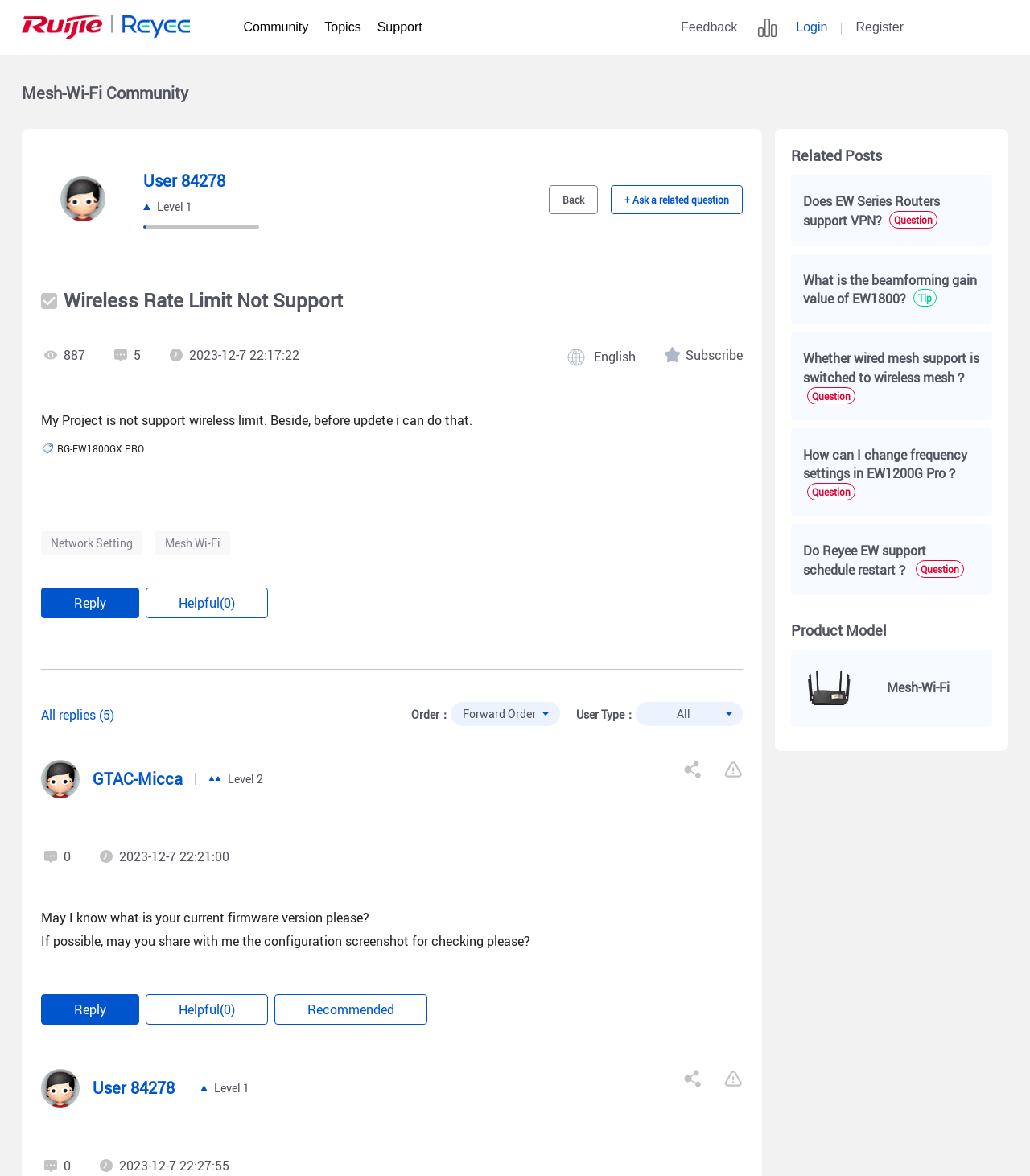Given the description "User 84278", provide the bounding box coordinates of the corresponding UI element.

[0.09, 0.916, 0.17, 0.935]